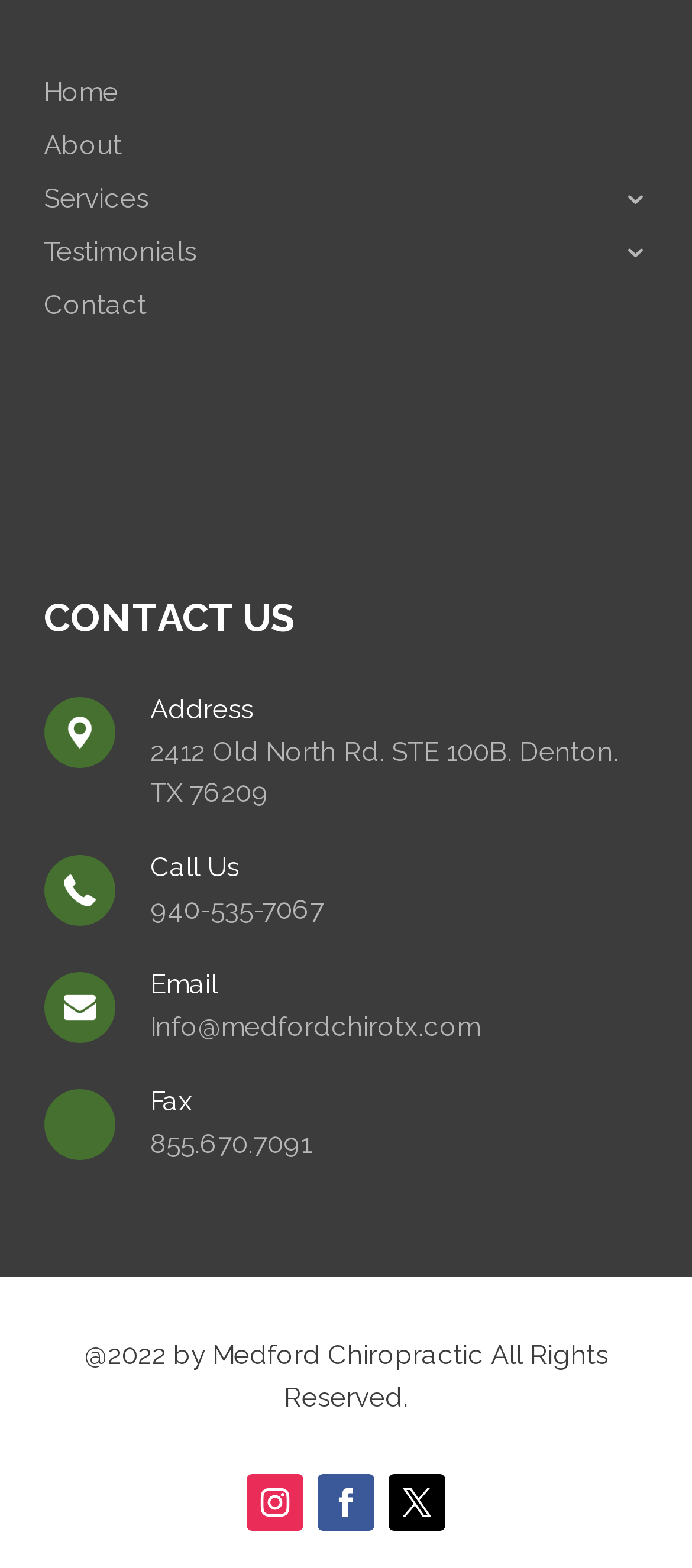Please determine the bounding box coordinates of the clickable area required to carry out the following instruction: "call the office". The coordinates must be four float numbers between 0 and 1, represented as [left, top, right, bottom].

[0.217, 0.57, 0.469, 0.591]